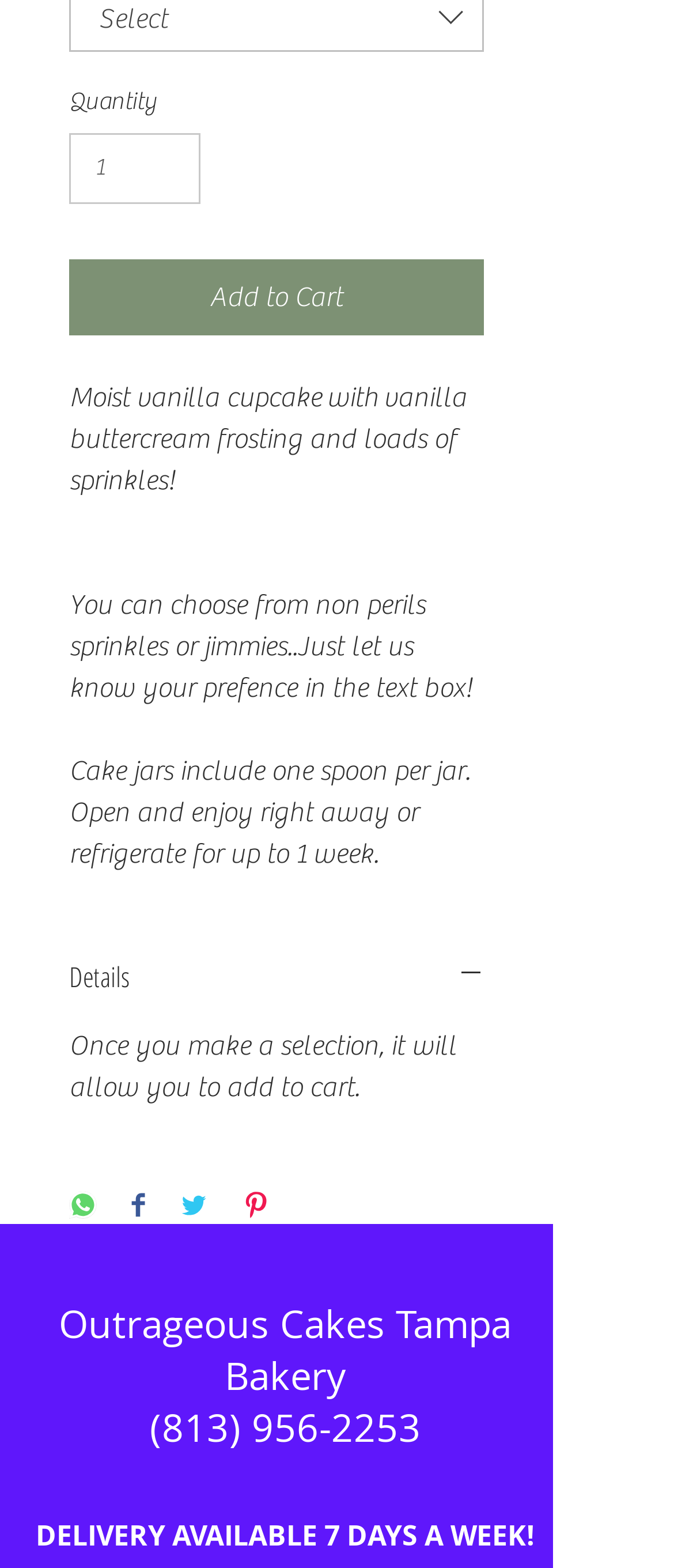What is the availability of delivery?
Based on the image, answer the question in a detailed manner.

The StaticText element with the text 'DELIVERY AVAILABLE 7 DAYS A WEEK!' suggests that delivery is available every day of the week.